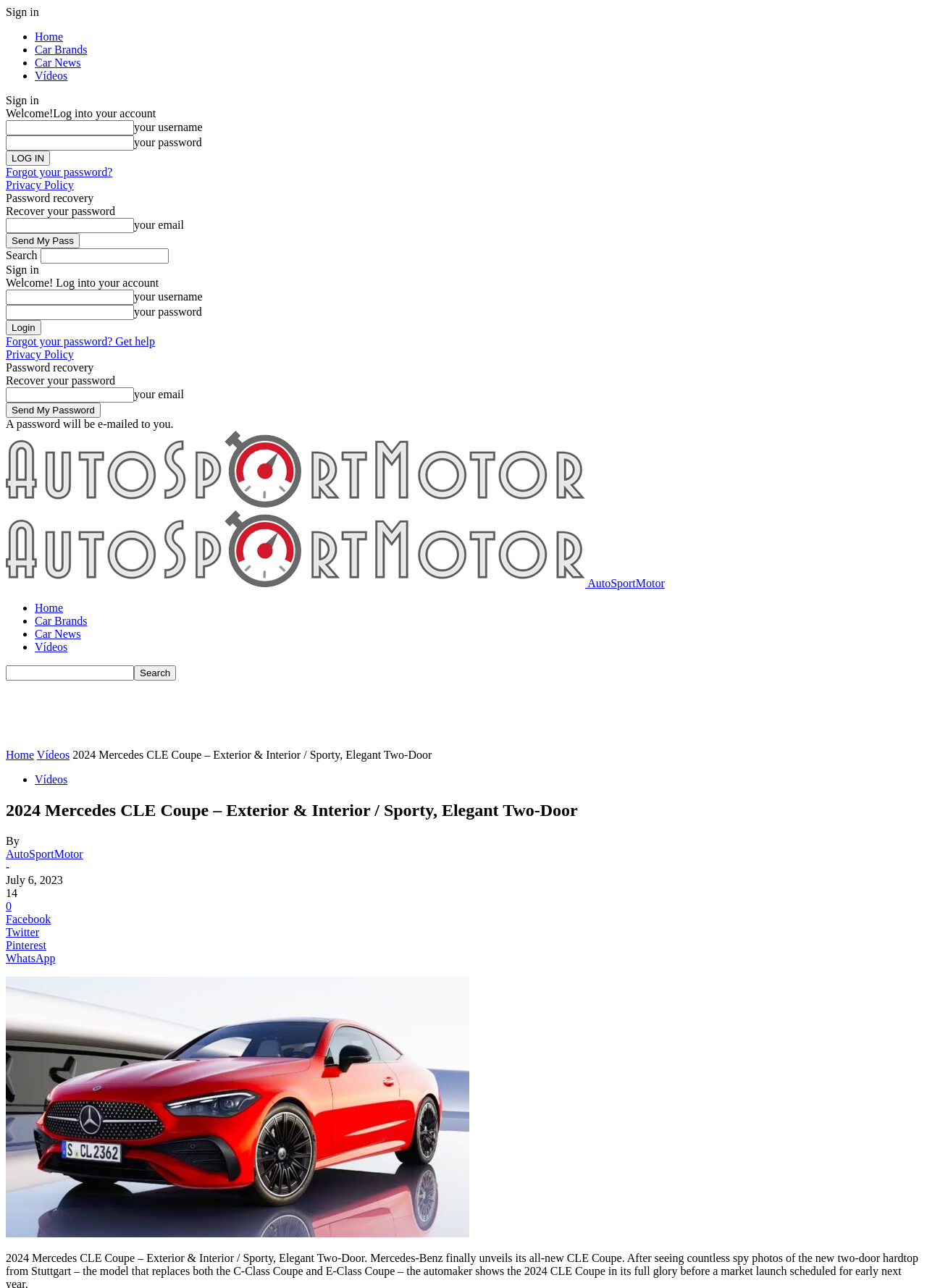Find the bounding box of the element with the following description: "Home". The coordinates must be four float numbers between 0 and 1, formatted as [left, top, right, bottom].

[0.038, 0.467, 0.068, 0.477]